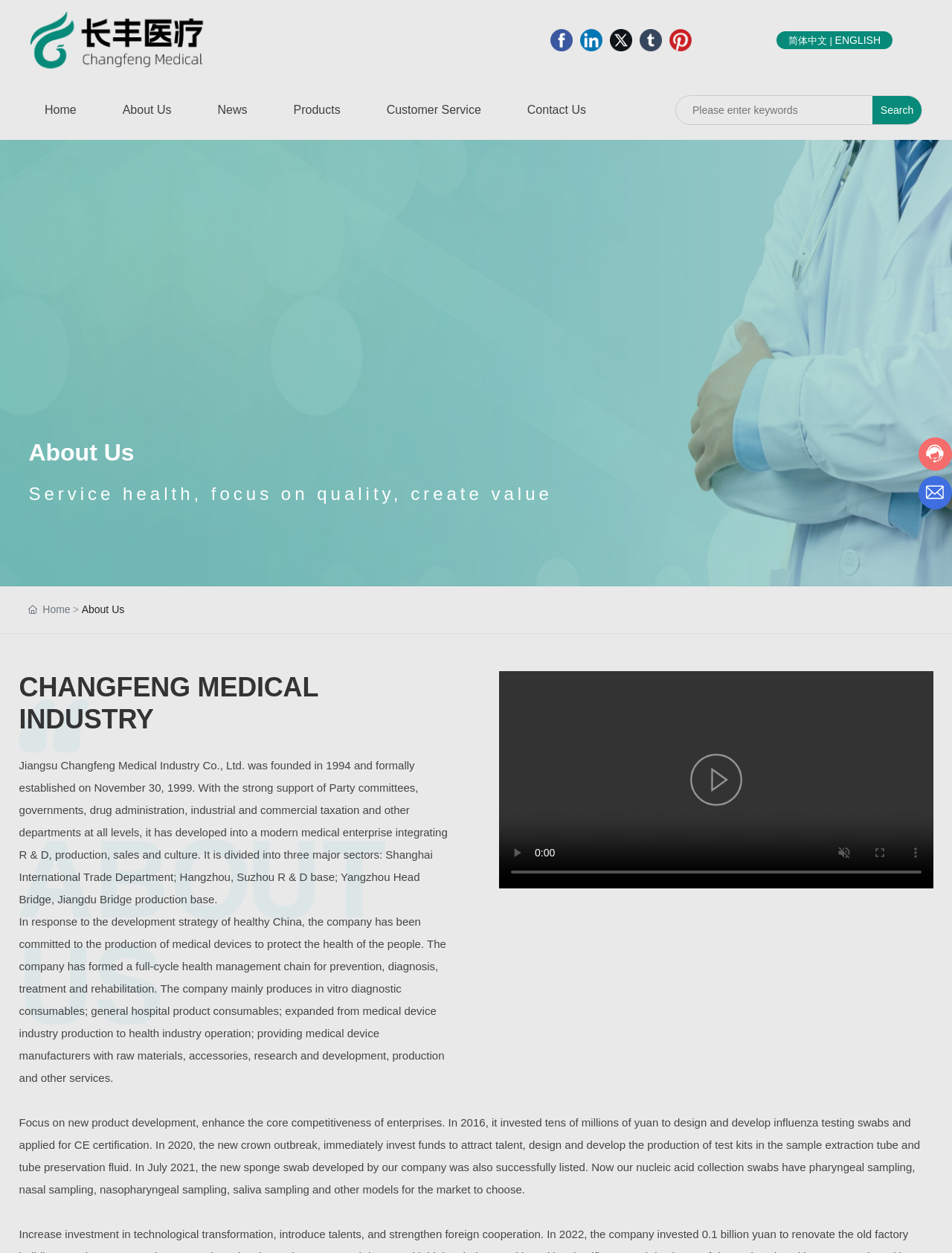What is the name of the company?
Provide a concise answer using a single word or phrase based on the image.

Jiangsu Changfeng Medical Industry Co., Ltd.